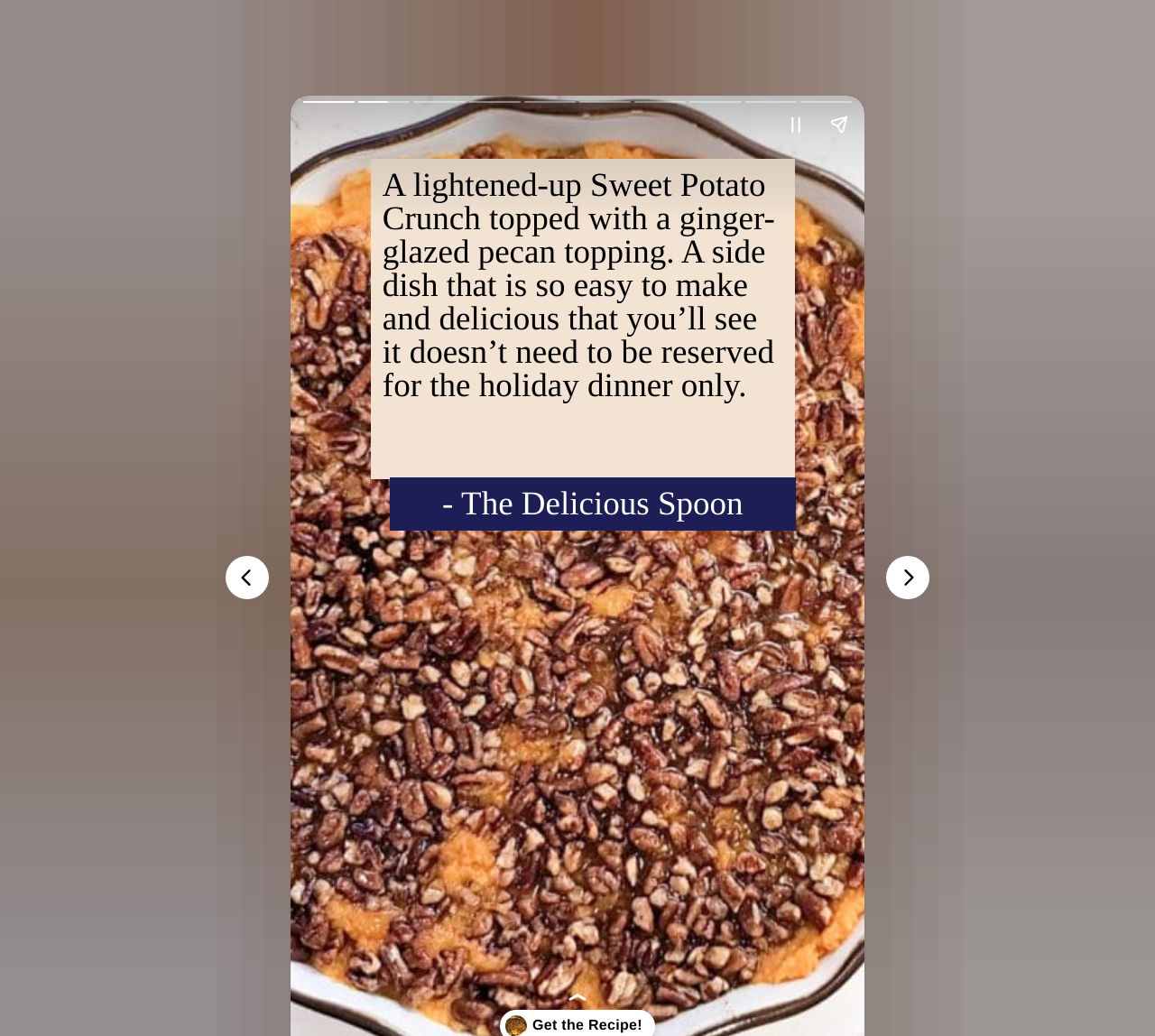Answer the question below using just one word or a short phrase: 
What is the purpose of the 'Pause story' button?

To pause a story